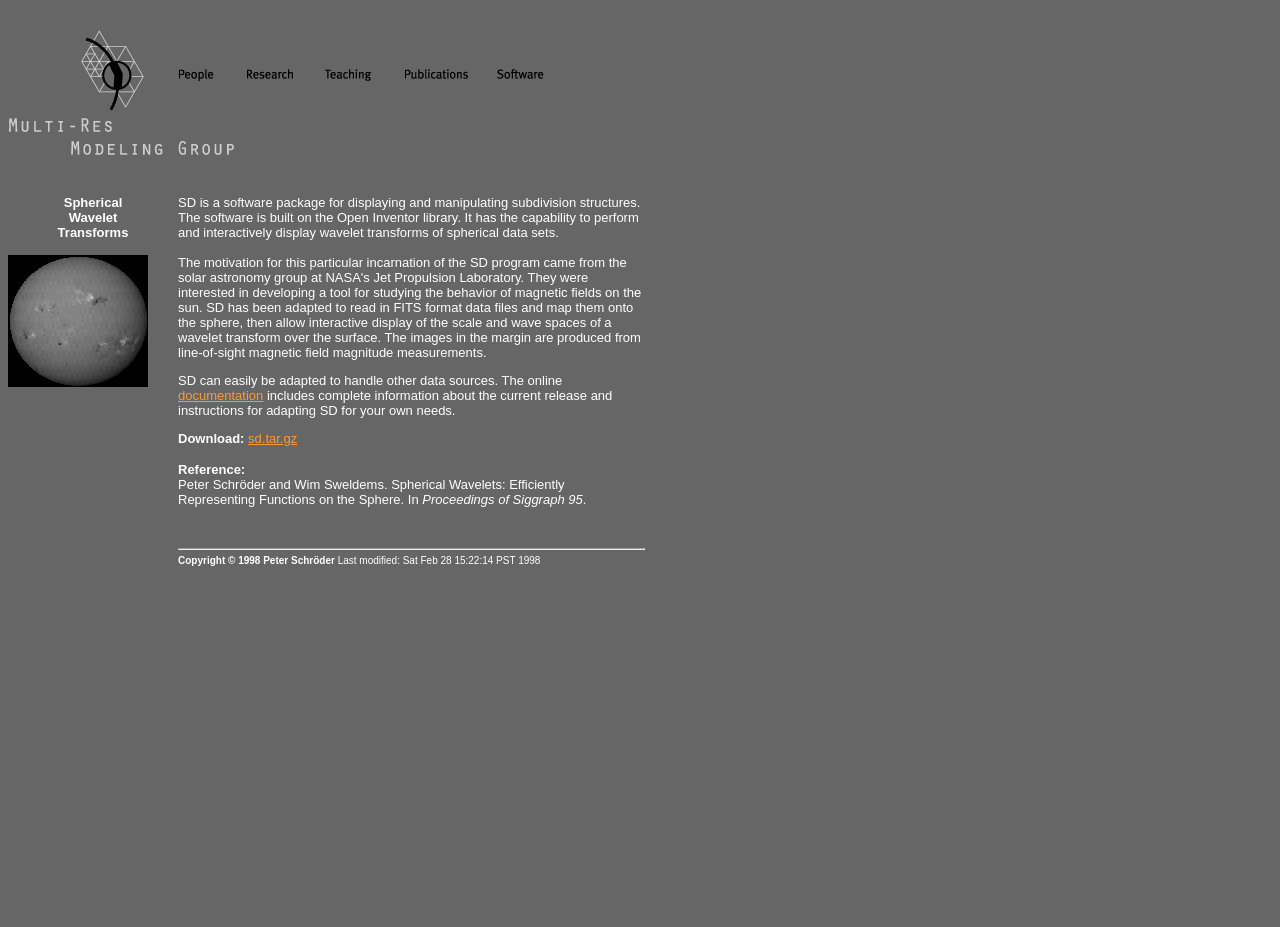Determine the bounding box coordinates of the clickable region to execute the instruction: "Click on the 'People' link". The coordinates should be four float numbers between 0 and 1, denoted as [left, top, right, bottom].

[0.13, 0.072, 0.182, 0.091]